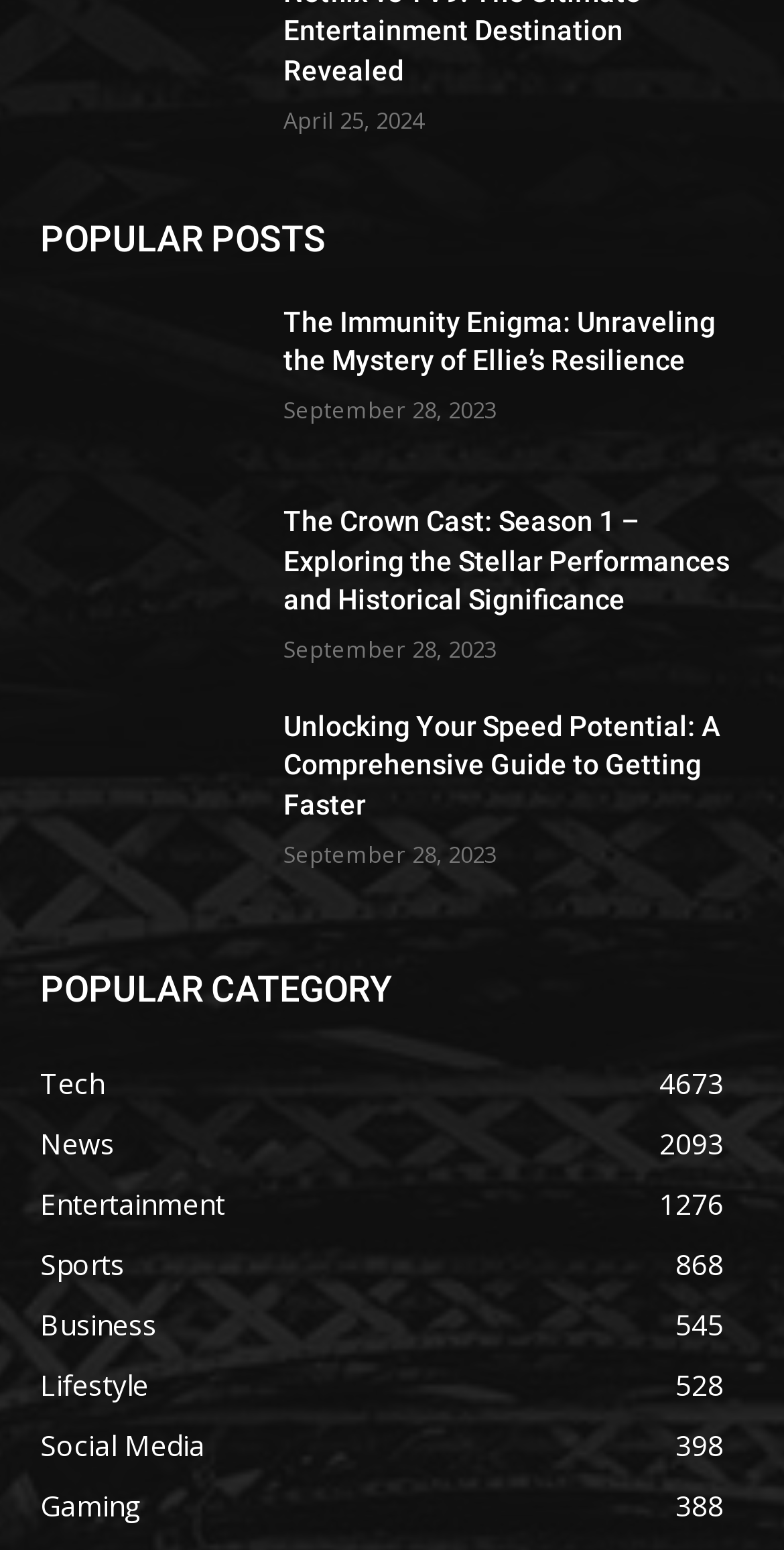What is the most recent post date?
Based on the screenshot, provide your answer in one word or phrase.

April 25, 2024